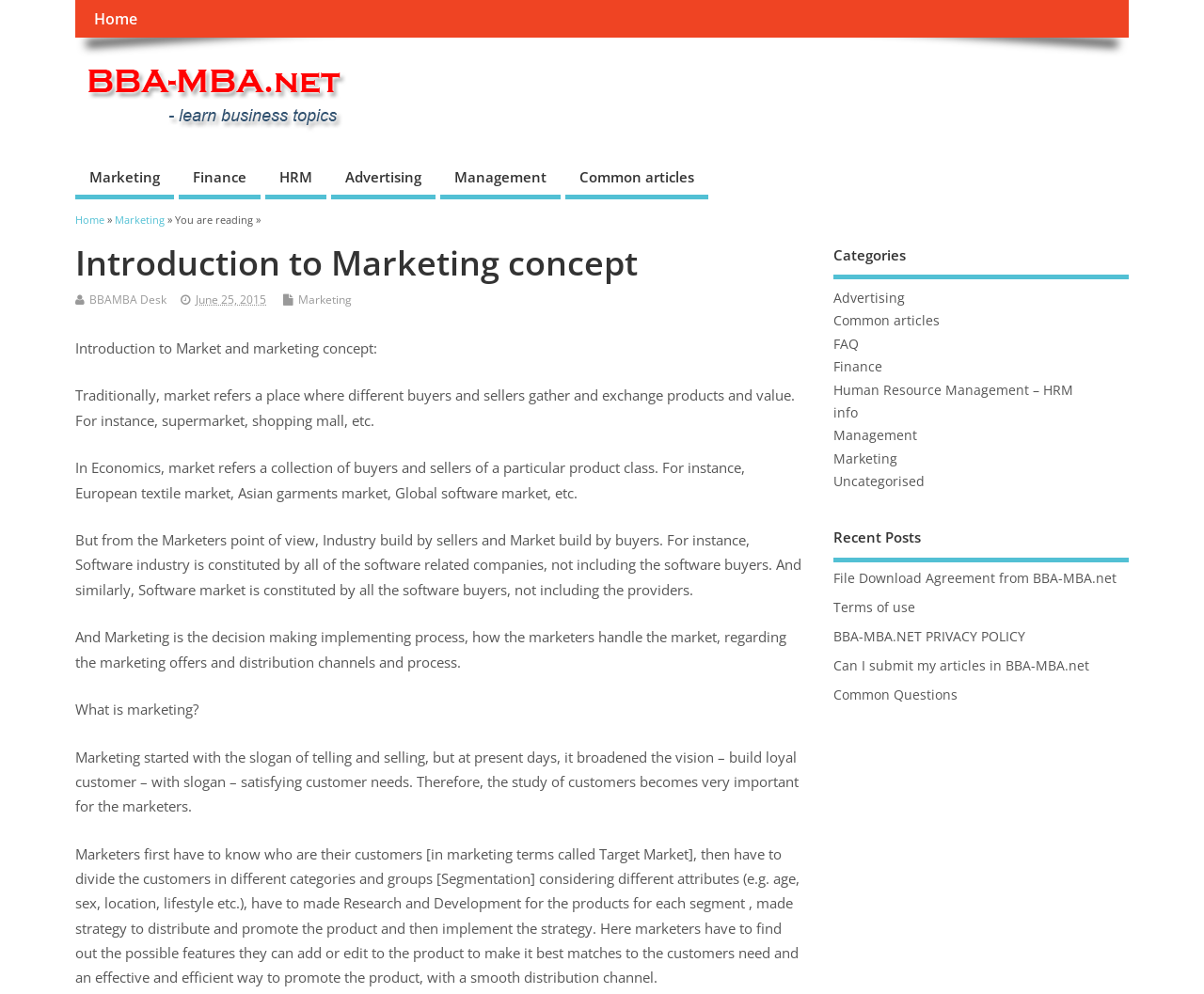Please identify the bounding box coordinates of the clickable area that will allow you to execute the instruction: "Go to Home page".

None